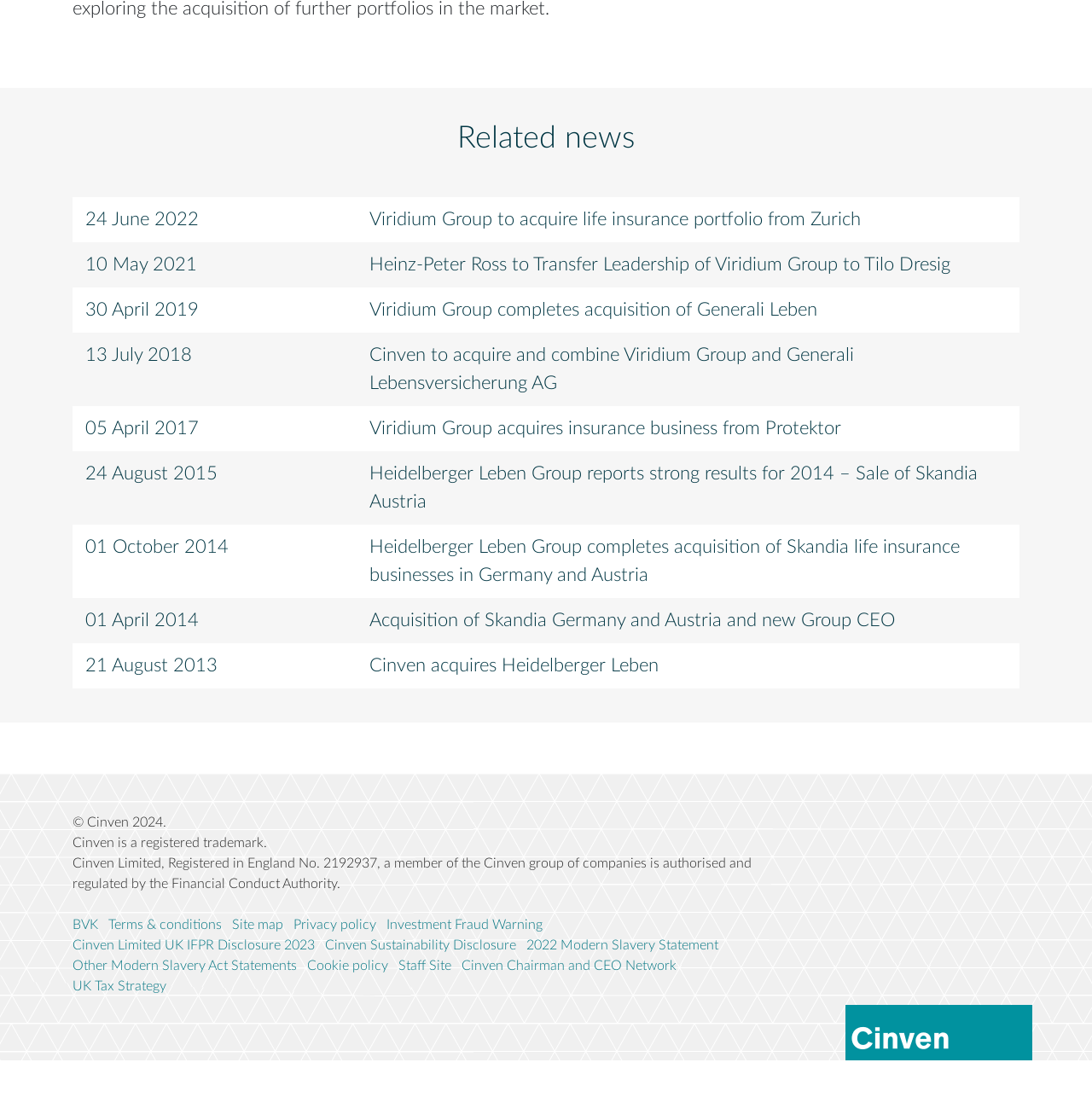Predict the bounding box for the UI component with the following description: "Staff Site".

[0.365, 0.866, 0.413, 0.884]